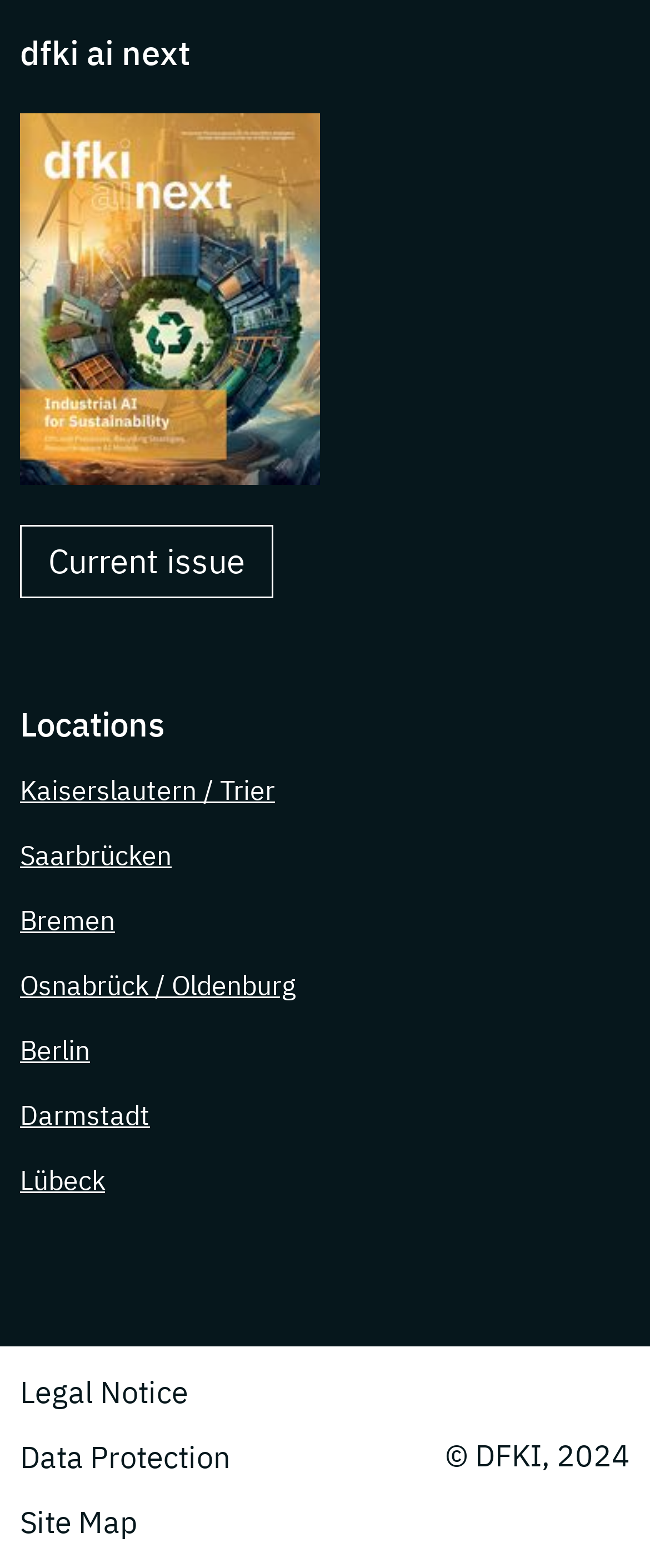Based on the visual content of the image, answer the question thoroughly: What is the last link in the list of locations?

I looked at the list of links under the 'Locations' heading and found that the last link is 'Lübeck'.